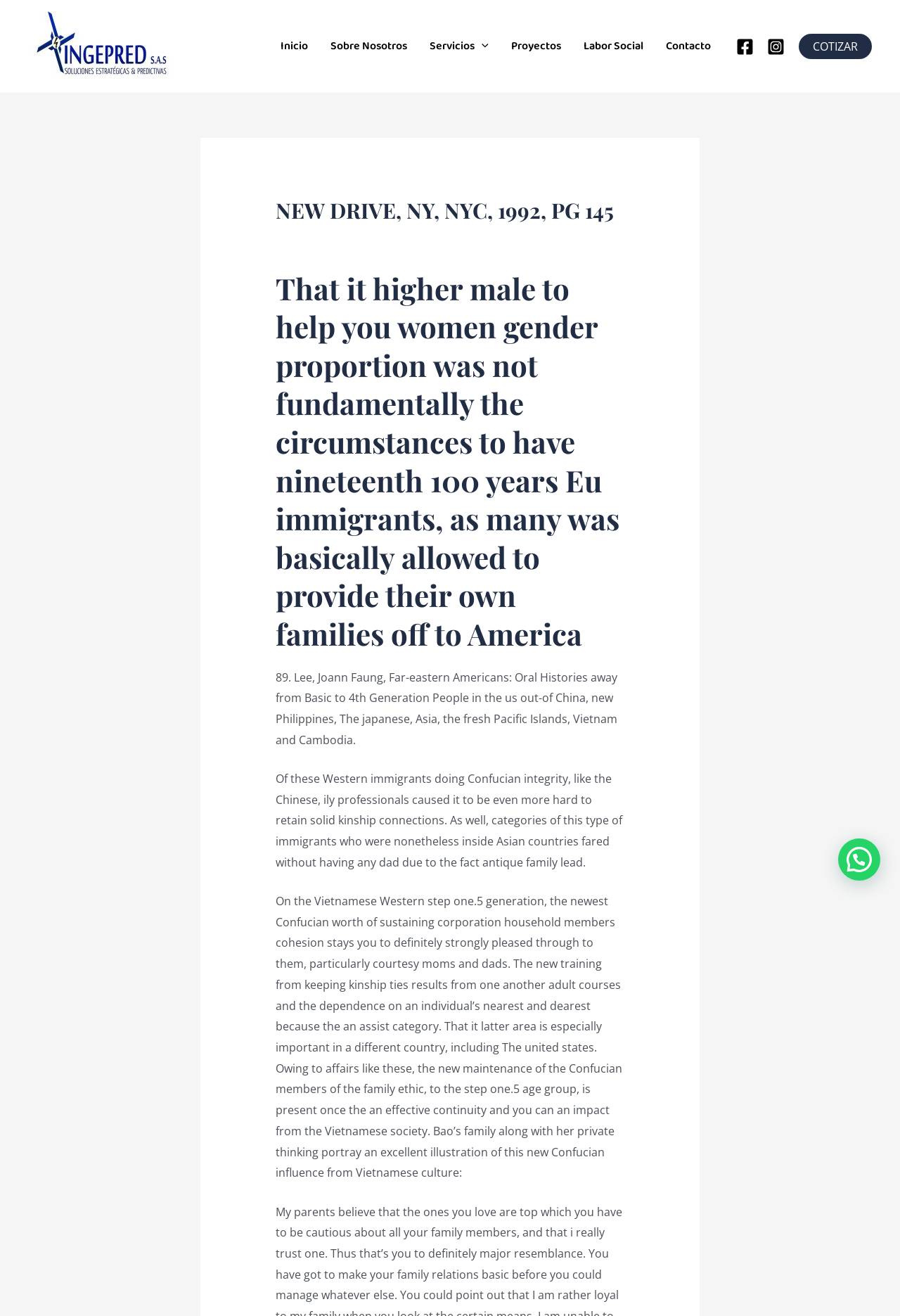Using the details from the image, please elaborate on the following question: What social media platforms does the company have a presence on?

The company's social media presence can be found in the top-right corner of the webpage, where there are links to its Facebook and Instagram profiles, represented by their respective logos.